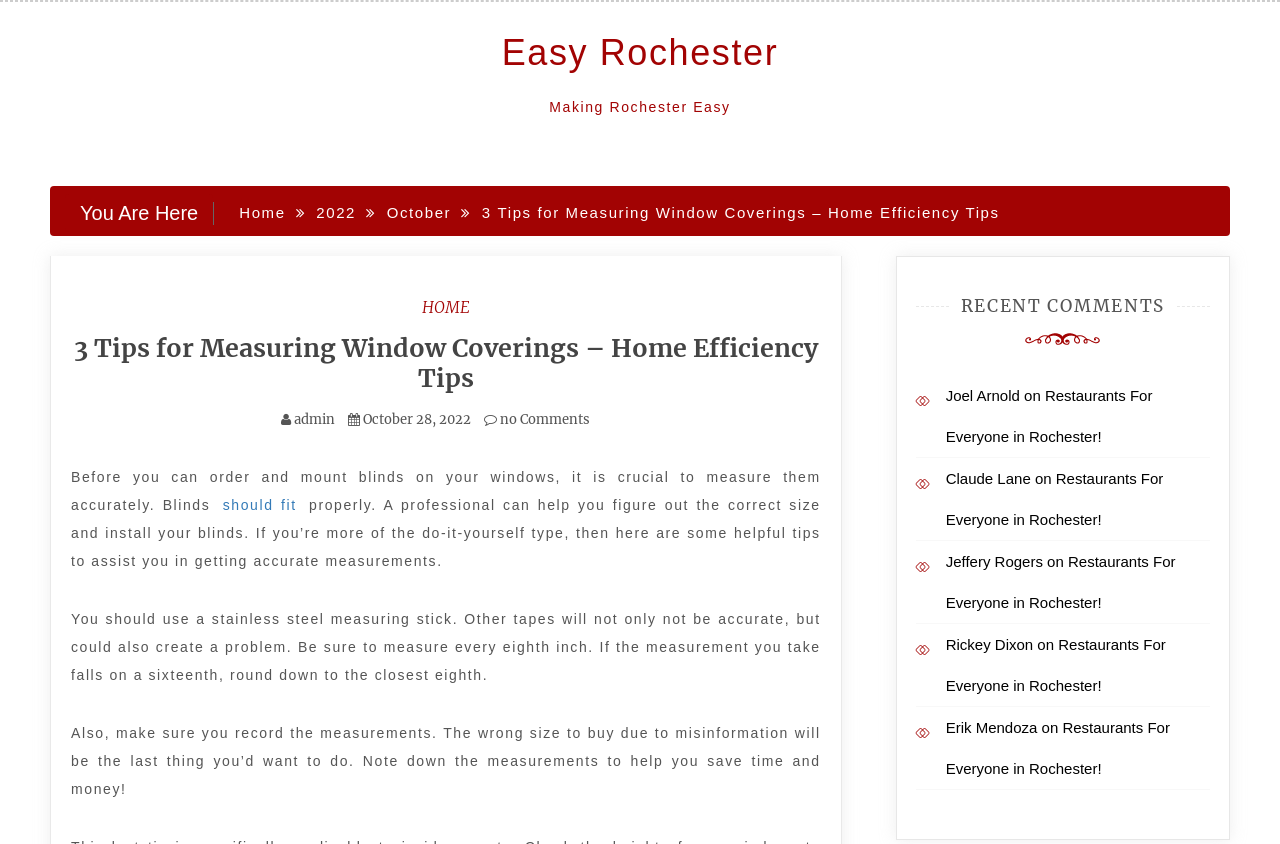What type of measuring stick is recommended? Refer to the image and provide a one-word or short phrase answer.

Stainless steel